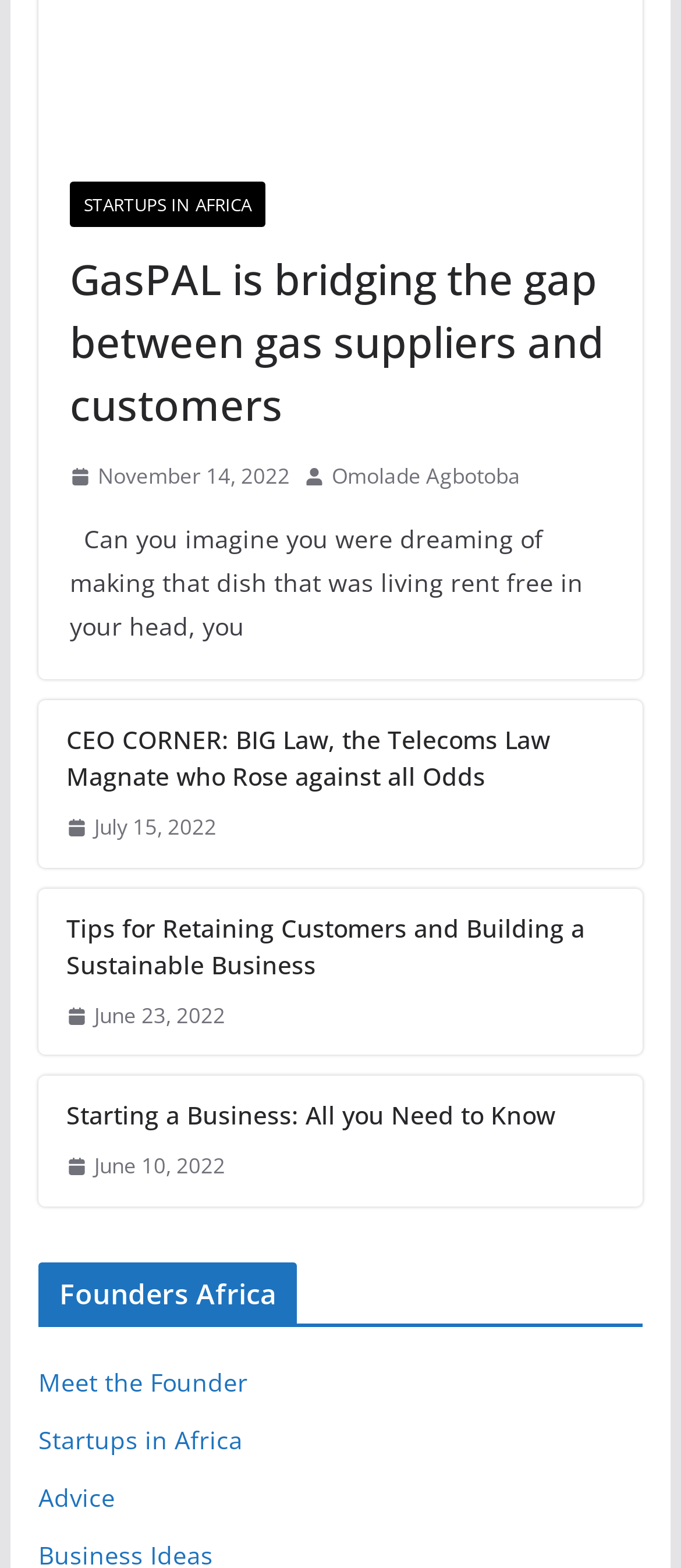Identify the bounding box coordinates for the UI element described by the following text: "Startups in Africa". Provide the coordinates as four float numbers between 0 and 1, in the format [left, top, right, bottom].

[0.056, 0.907, 0.356, 0.929]